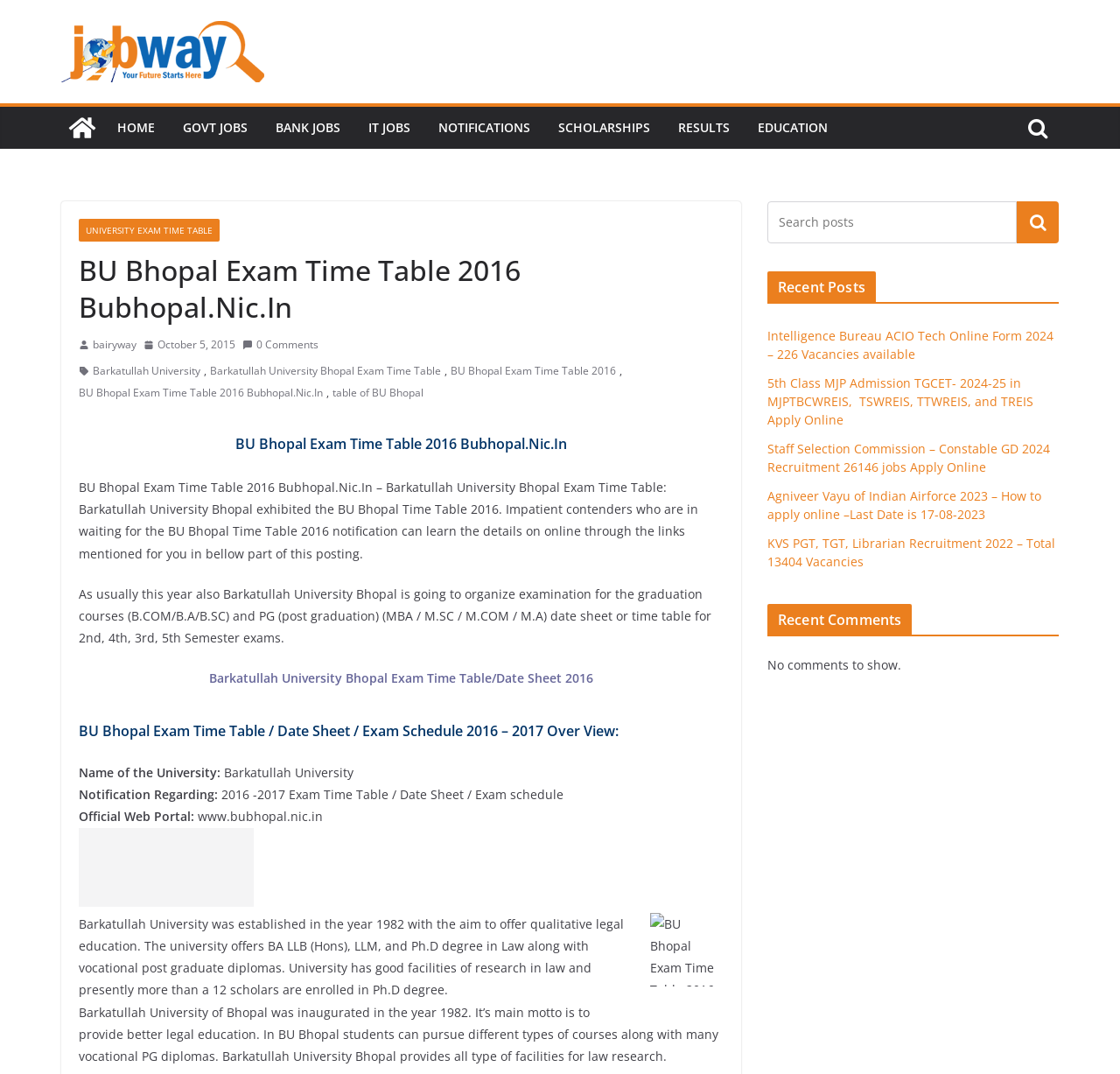Based on the element description: "Join", identify the UI element and provide its bounding box coordinates. Use four float numbers between 0 and 1, [left, top, right, bottom].

None